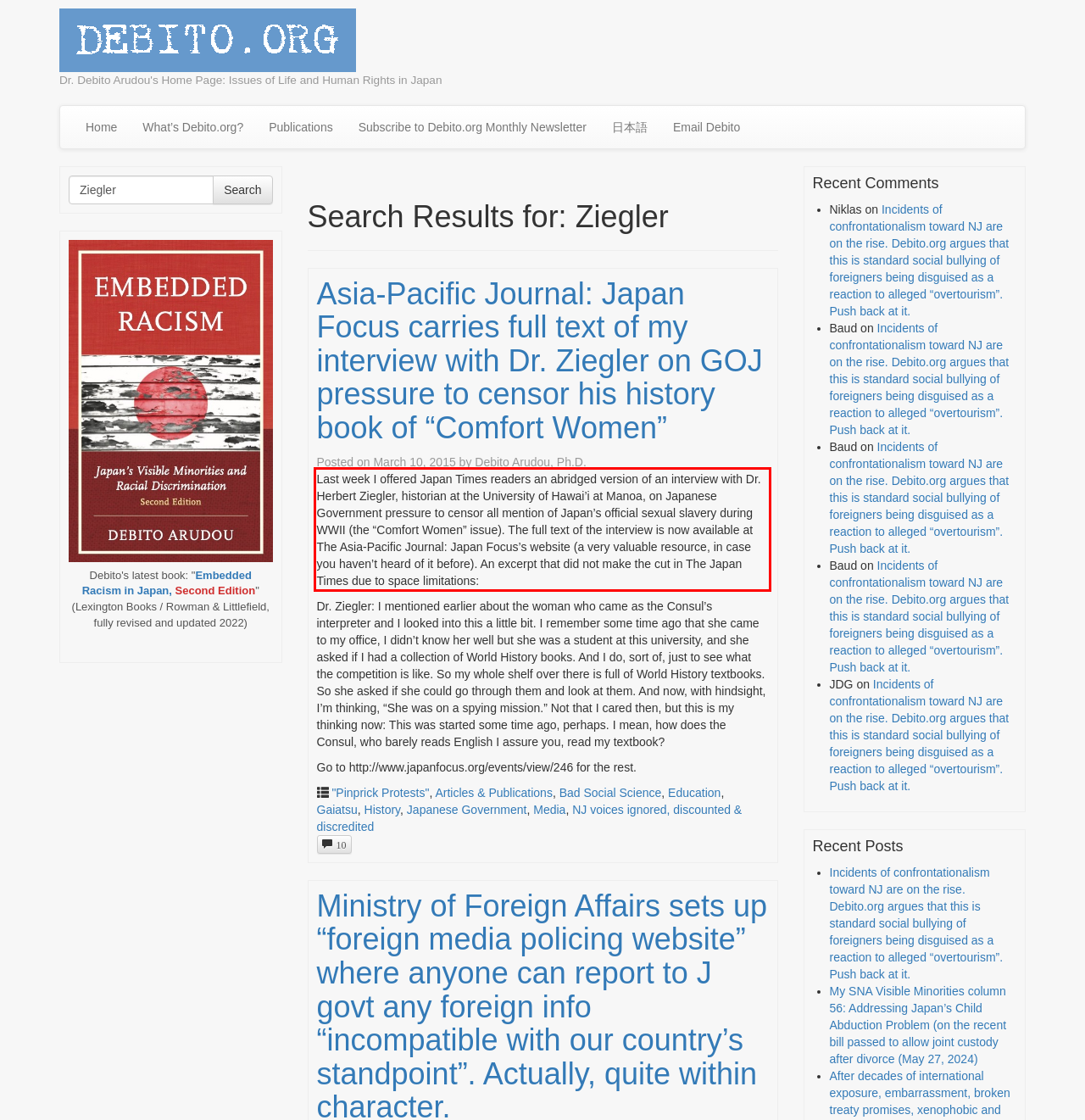Please perform OCR on the text content within the red bounding box that is highlighted in the provided webpage screenshot.

Last week I offered Japan Times readers an abridged version of an interview with Dr. Herbert Ziegler, historian at the University of Hawai’i at Manoa, on Japanese Government pressure to censor all mention of Japan’s official sexual slavery during WWII (the “Comfort Women” issue). The full text of the interview is now available at The Asia-Pacific Journal: Japan Focus’s website (a very valuable resource, in case you haven’t heard of it before). An excerpt that did not make the cut in The Japan Times due to space limitations: